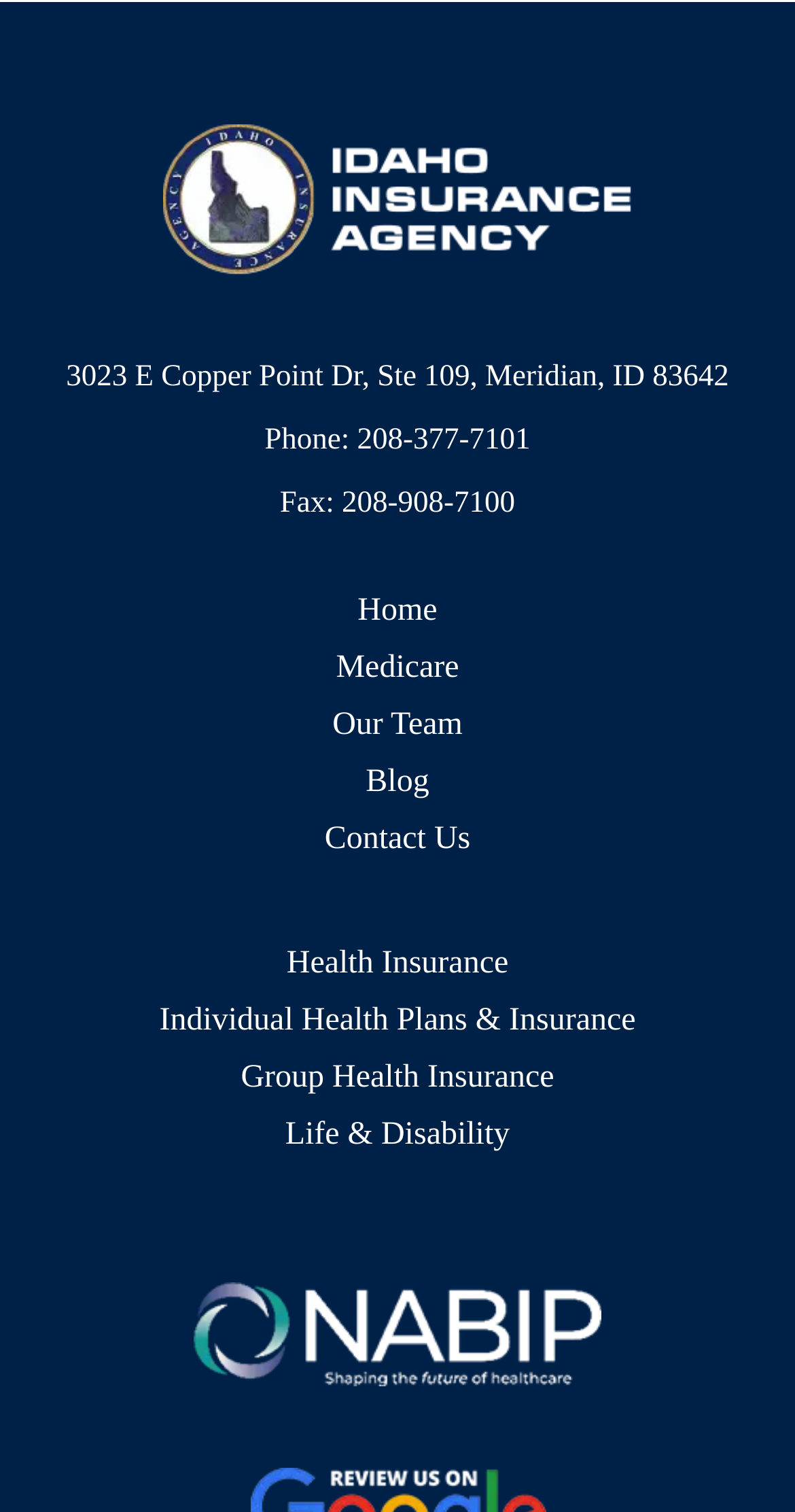Based on the image, provide a detailed response to the question:
What is the phone number of the office?

I found the phone number by looking at the link element with the OCR text '208-377-7101' which is located next to the 'Phone:' label.